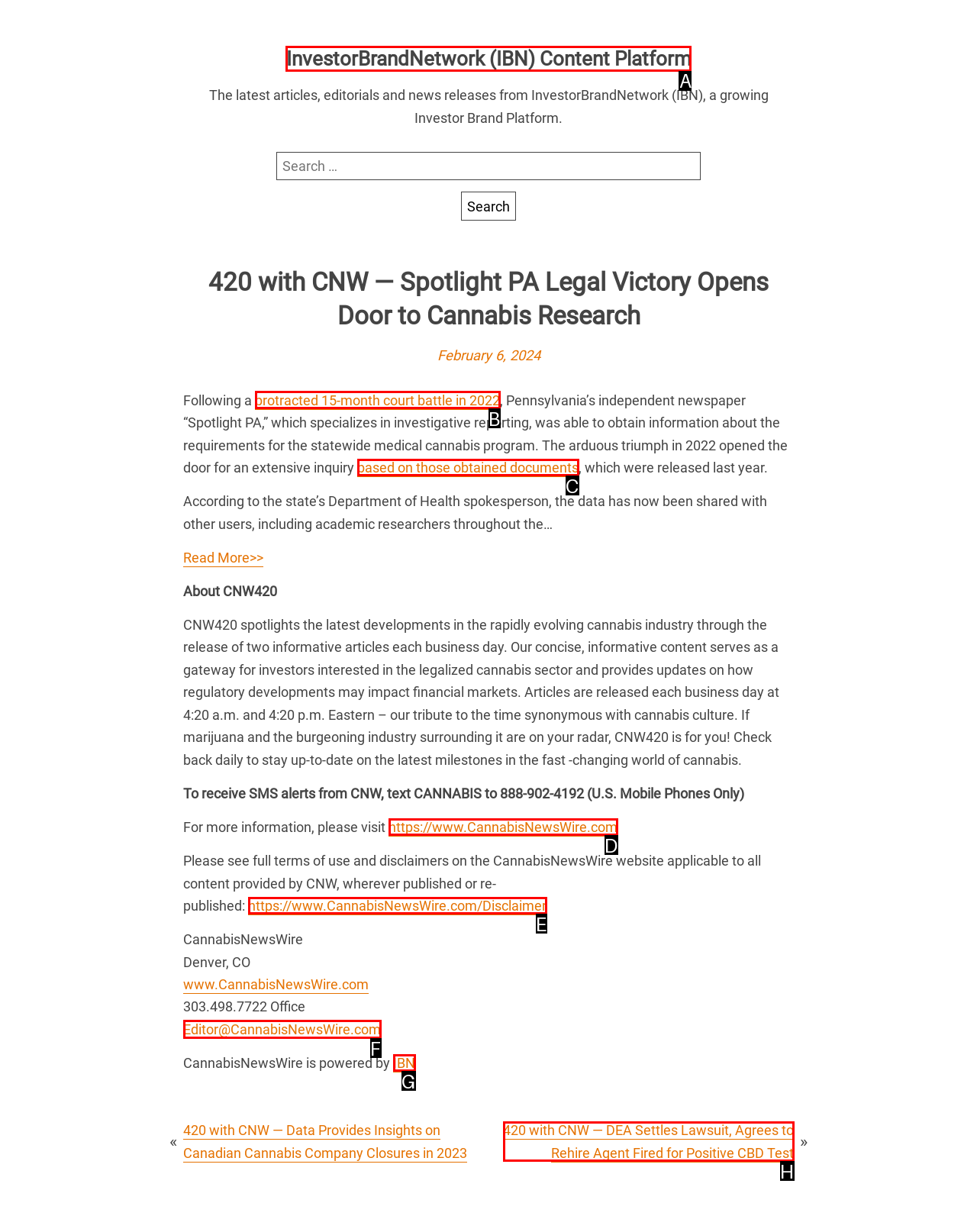Which lettered option should be clicked to achieve the task: Contact the editor? Choose from the given choices.

F